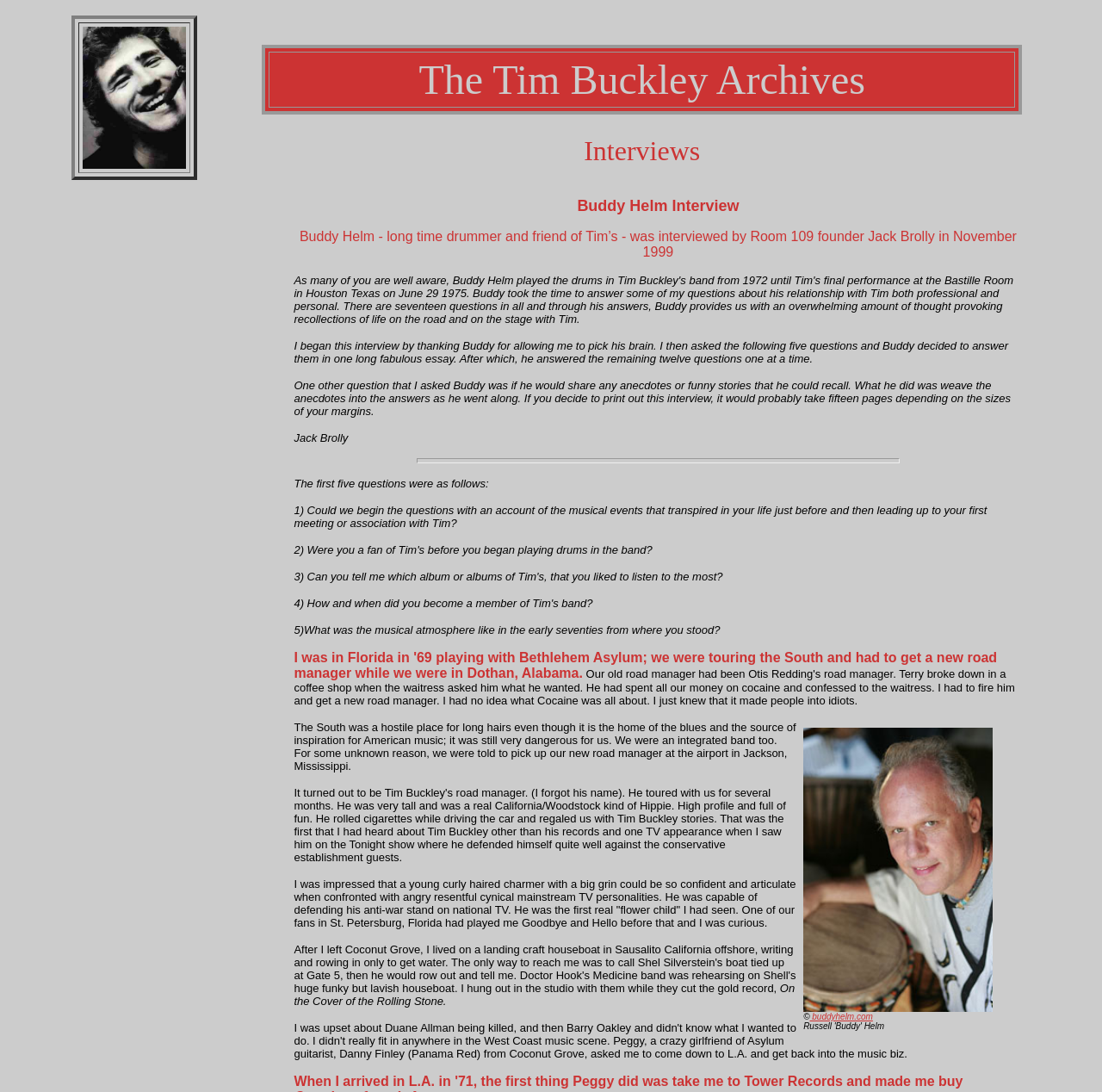Answer the question with a brief word or phrase:
What is the name of the website?

buddyhelm.com